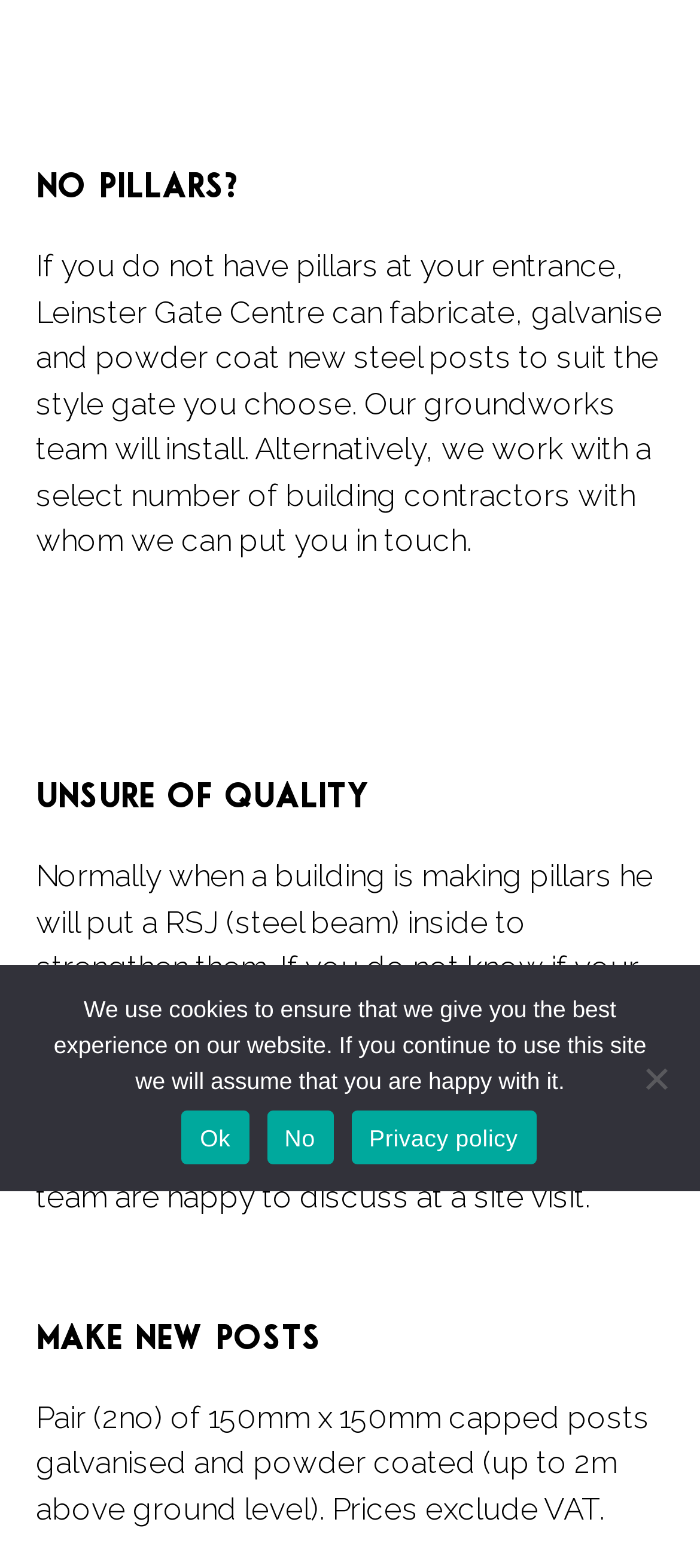Write an exhaustive caption that covers the webpage's main aspects.

The webpage appears to be a informational page about pillars and gates from Leinster Gate Centre. At the top, there is a heading "No pillars?" followed by a paragraph of text that explains the services offered by Leinster Gate Centre, including fabricating, galvanizing, and powder coating new steel posts to suit the style gate chosen. 

Below this, there is another heading "Unsure of quality" followed by a longer paragraph of text that discusses the process of checking the structural soundness of existing pillars, including drilling a small hole to inspect the inside of the pillar.

Further down, there is a third heading "Make new posts" followed by a brief description of a specific product, including its dimensions and price.

At the bottom of the page, there is a cookie notice dialog box that is not currently in focus. The dialog box contains a message about the use of cookies on the website, along with three links: "Ok", "No", and "Privacy policy". The "No" link is accompanied by a generic "No" element.